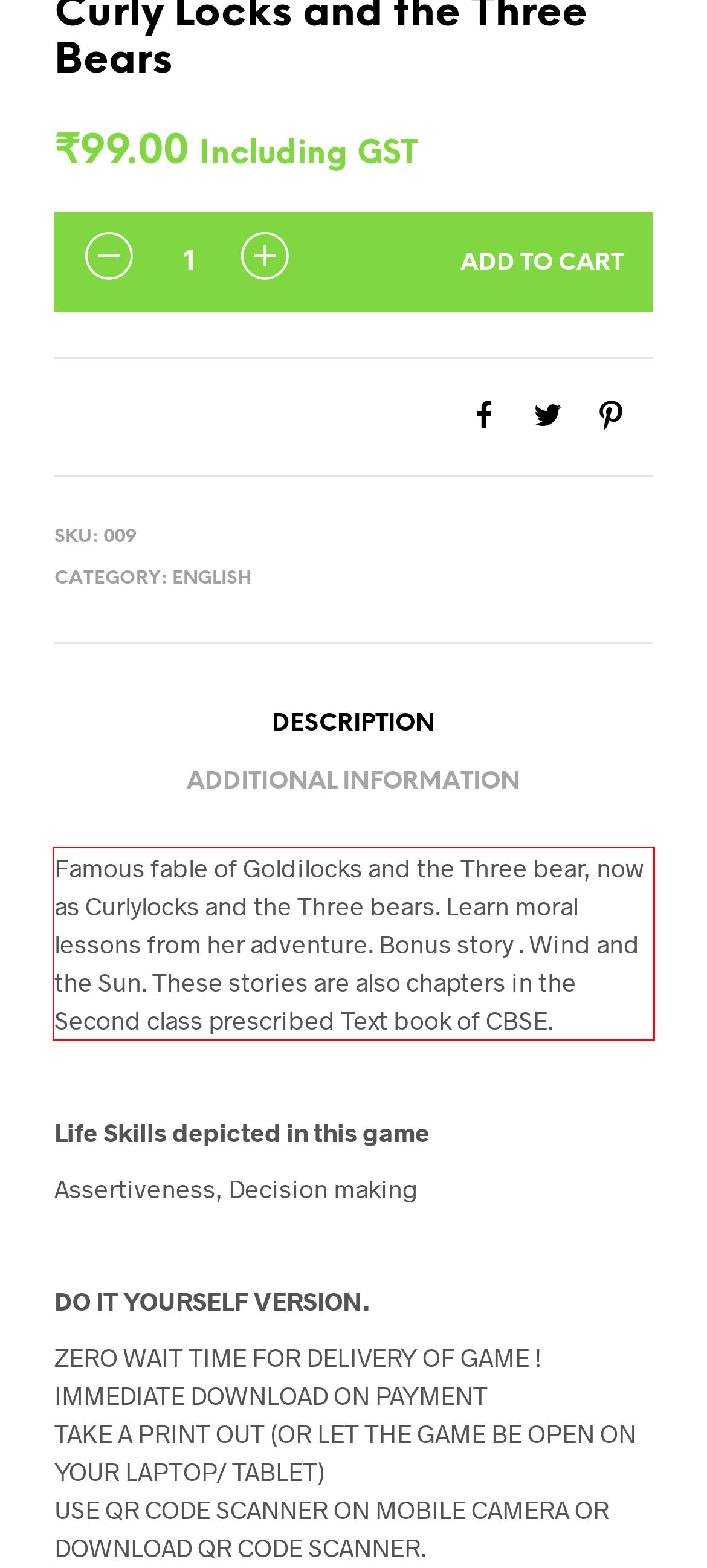You are presented with a webpage screenshot featuring a red bounding box. Perform OCR on the text inside the red bounding box and extract the content.

Famous fable of Goldilocks and the Three bear, now as Curlylocks and the Three bears. Learn moral lessons from her adventure. Bonus story . Wind and the Sun. These stories are also chapters in the Second class prescribed Text book of CBSE.